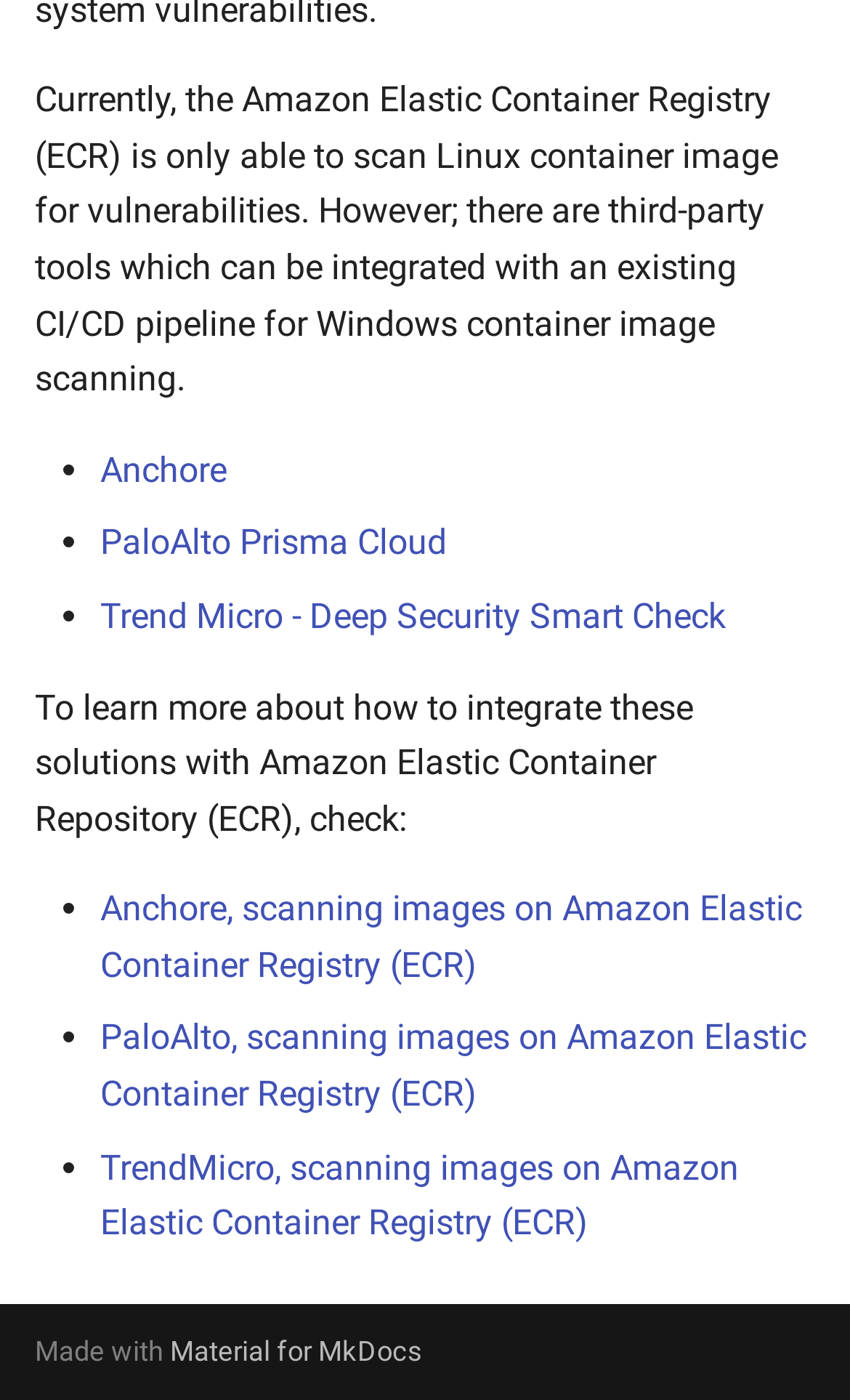Using floating point numbers between 0 and 1, provide the bounding box coordinates in the format (top-left x, top-left y, bottom-right x, bottom-right y). Locate the UI element described here: Data Encryption and Secrets Management

[0.0, 0.153, 0.621, 0.265]